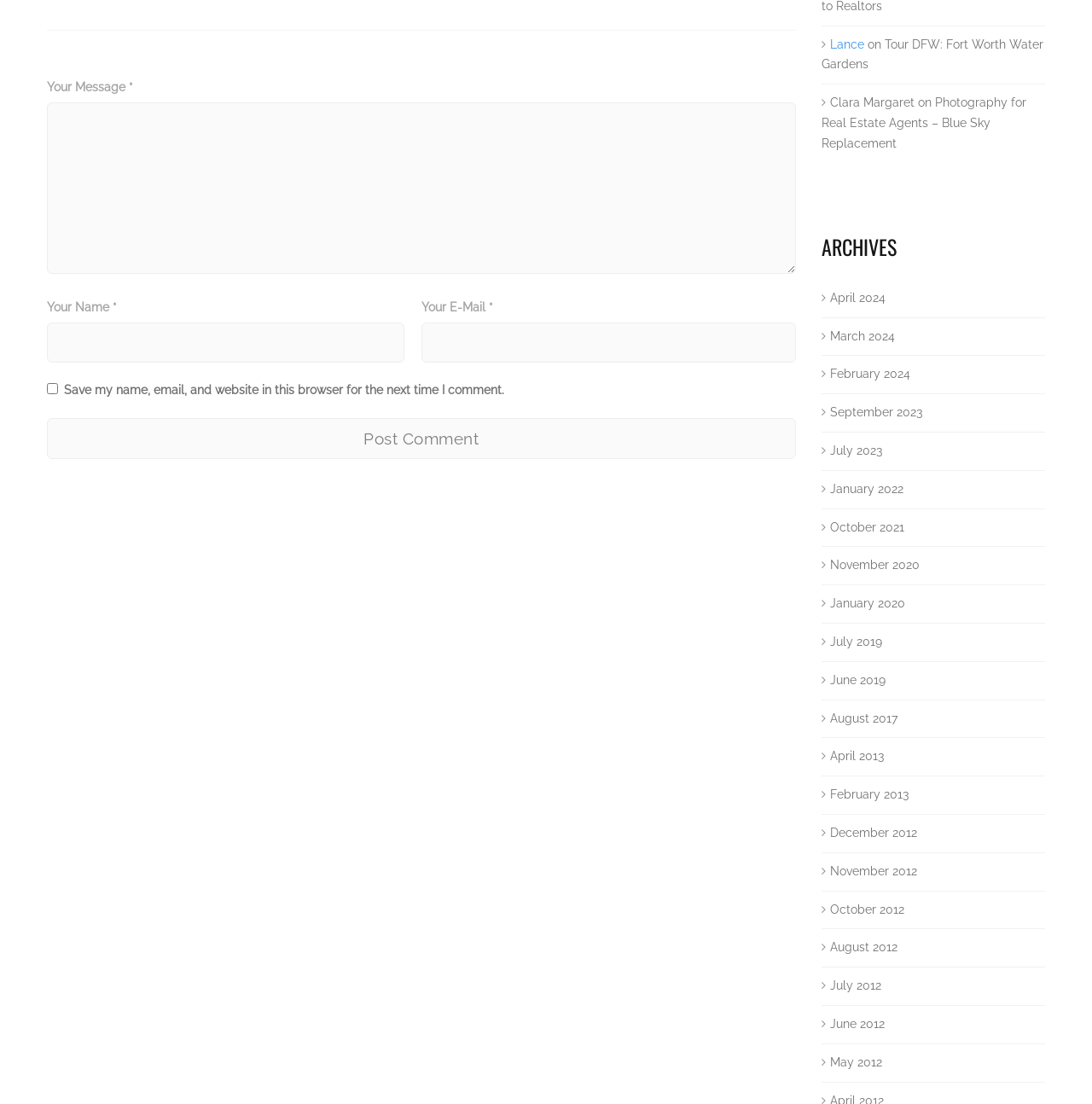Please find the bounding box for the UI component described as follows: "May 2012".

[0.756, 0.946, 0.815, 0.98]